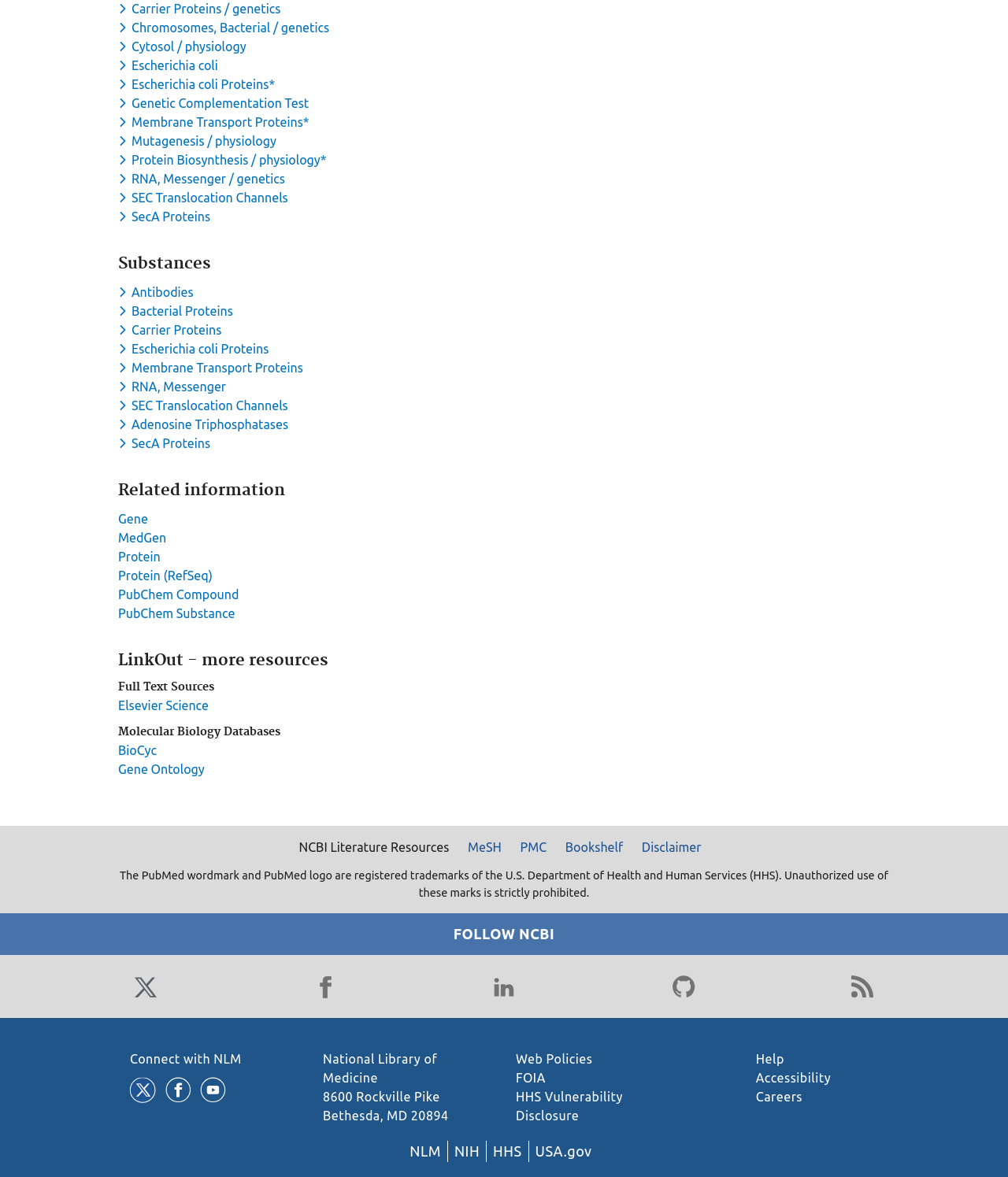What type of information is provided in the 'Related information' section?
Kindly offer a detailed explanation using the data available in the image.

The 'Related information' section contains links to various databases, such as 'Gene', 'MedGen', and 'Protein (RefSeq)'. This section provides users with quick access to related information and resources.